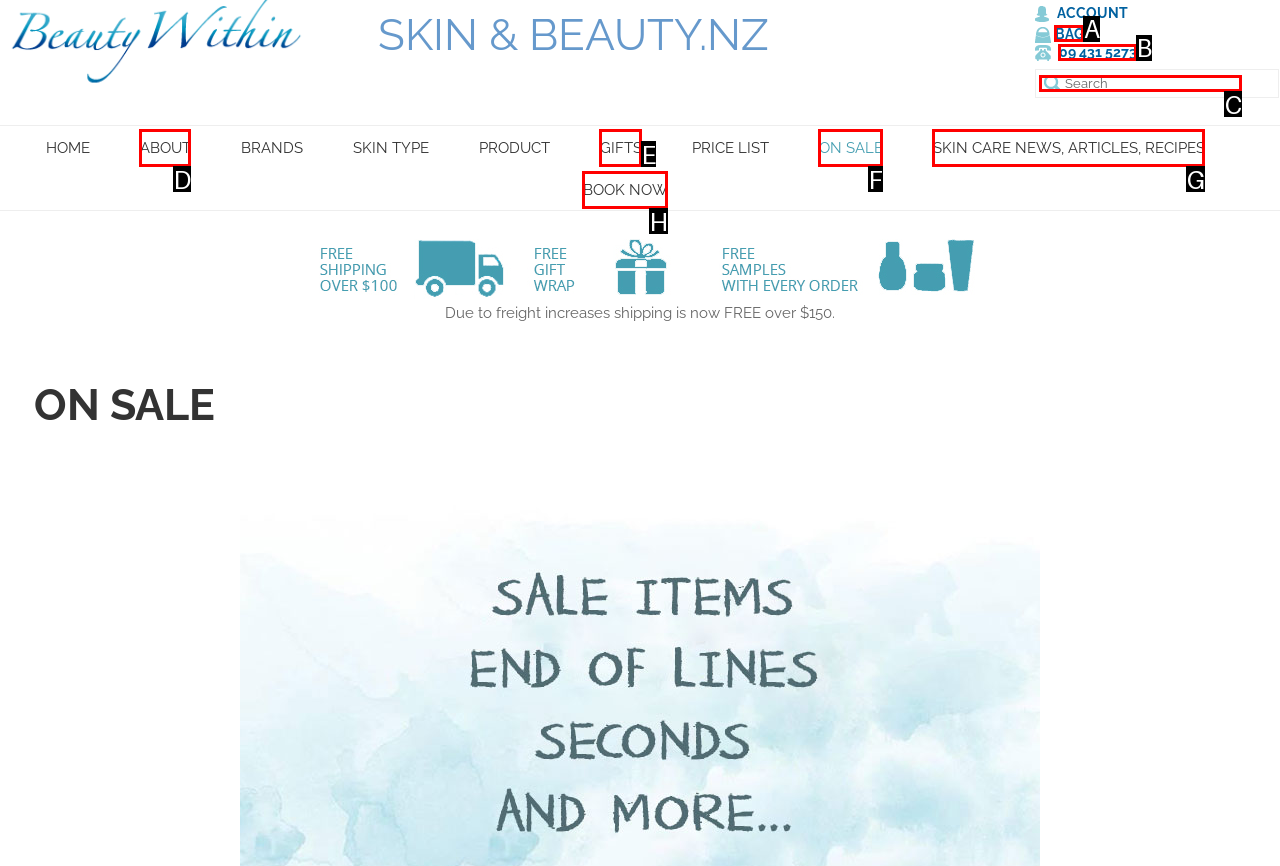Select the correct UI element to complete the task: Search for products
Please provide the letter of the chosen option.

C